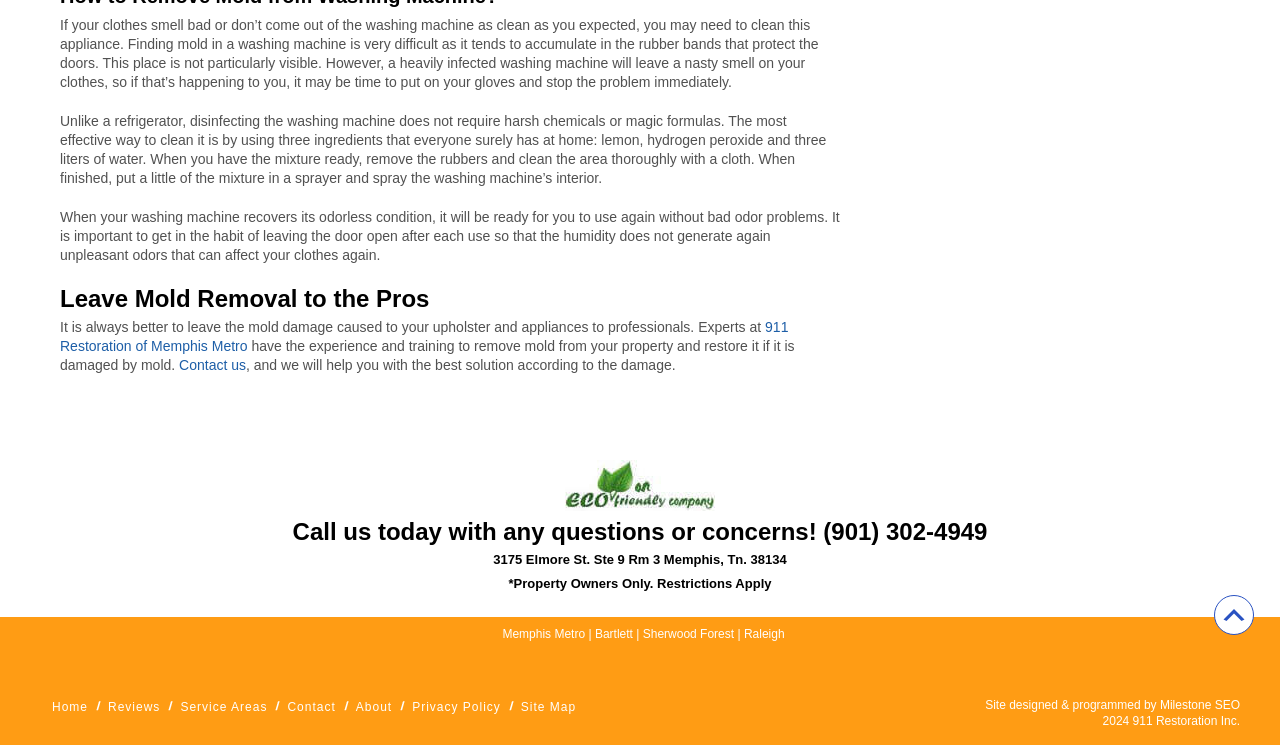Show me the bounding box coordinates of the clickable region to achieve the task as per the instruction: "Learn about the company profile".

None